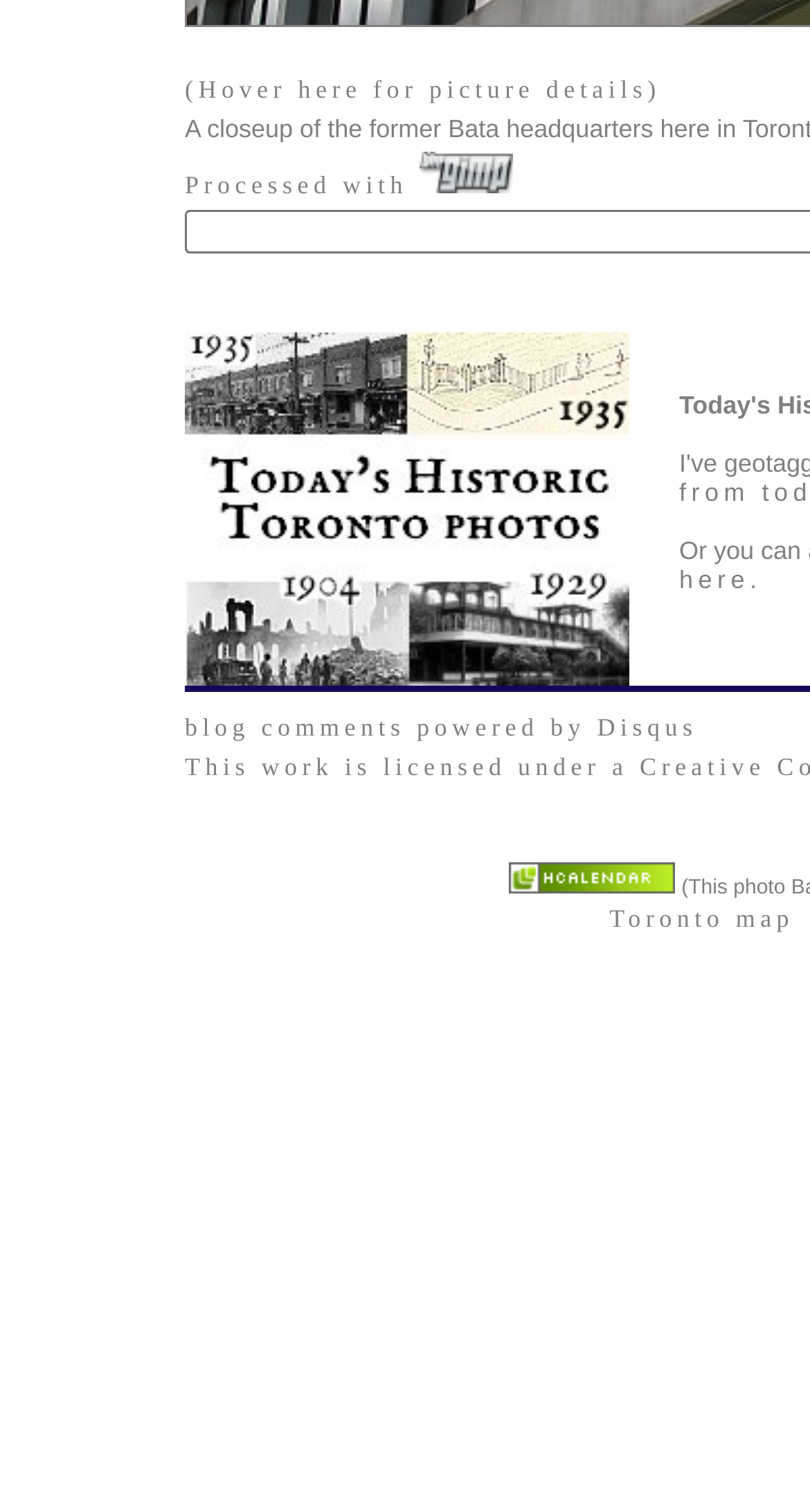Determine the bounding box of the UI component based on this description: "blog comments powered by Disqus". The bounding box coordinates should be four float values between 0 and 1, i.e., [left, top, right, bottom].

[0.228, 0.471, 0.861, 0.491]